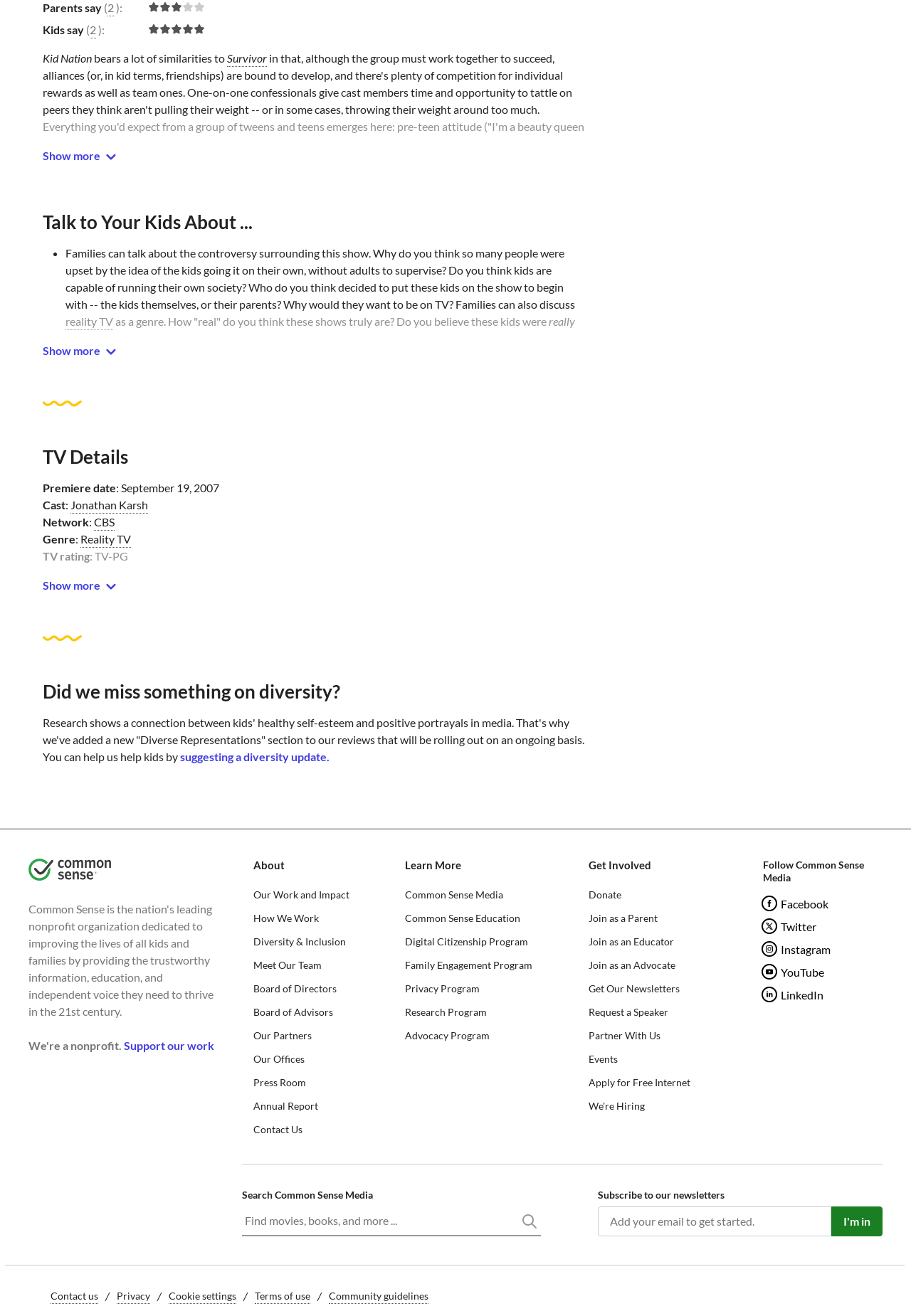Locate the bounding box coordinates of the element that should be clicked to execute the following instruction: "Learn more about 'TV Details'".

[0.047, 0.338, 0.645, 0.356]